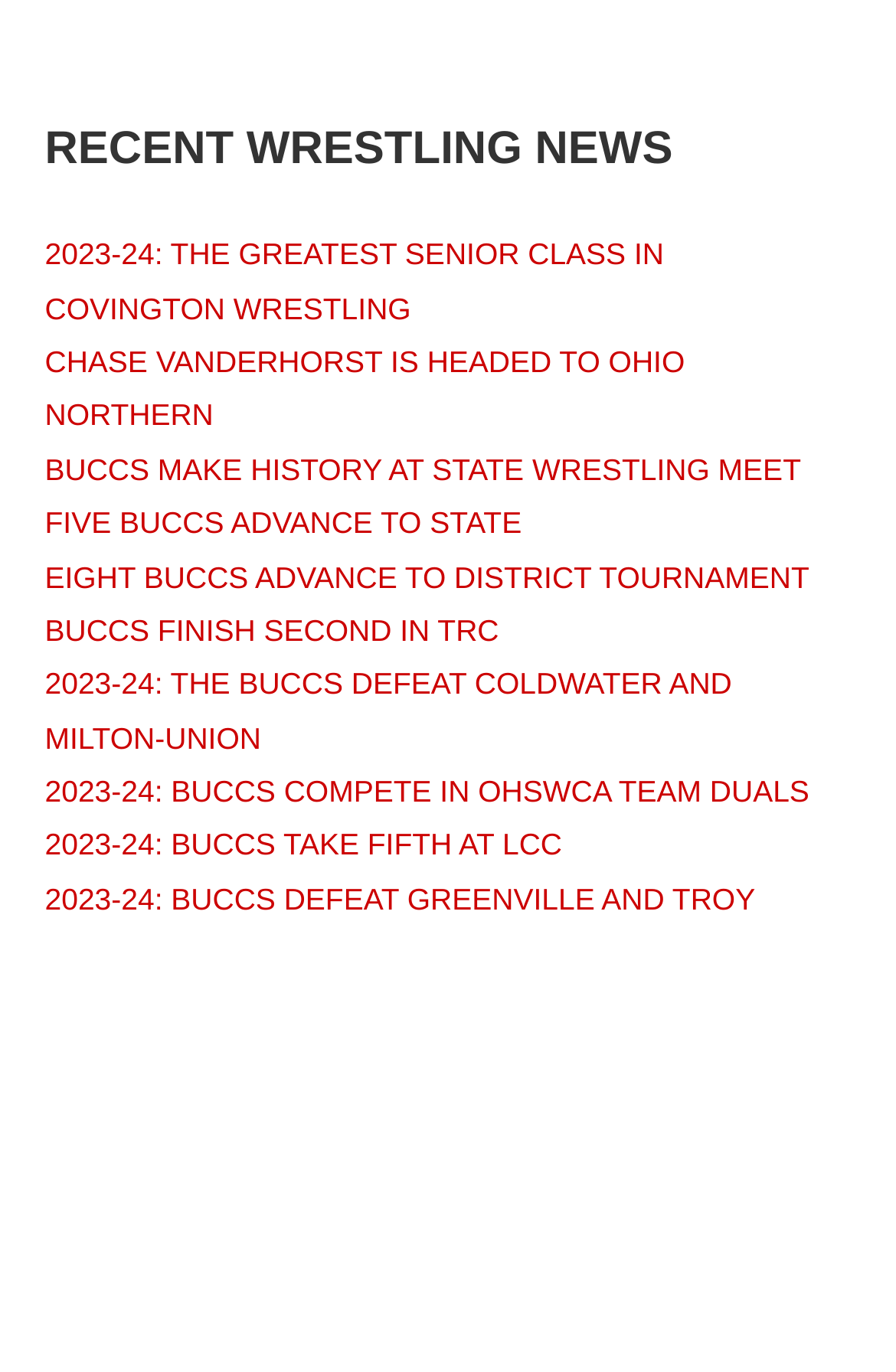Identify the bounding box coordinates of the section to be clicked to complete the task described by the following instruction: "explore buccs' competition in ohswca team duals". The coordinates should be four float numbers between 0 and 1, formatted as [left, top, right, bottom].

[0.05, 0.564, 0.903, 0.589]